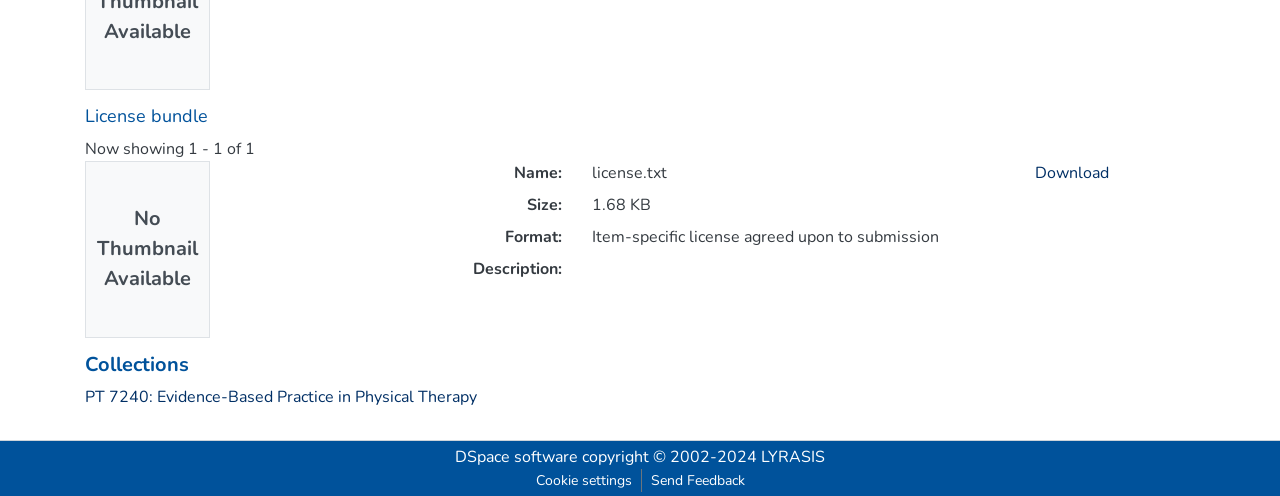What is the name of the license bundle?
Using the visual information from the image, give a one-word or short-phrase answer.

license.txt